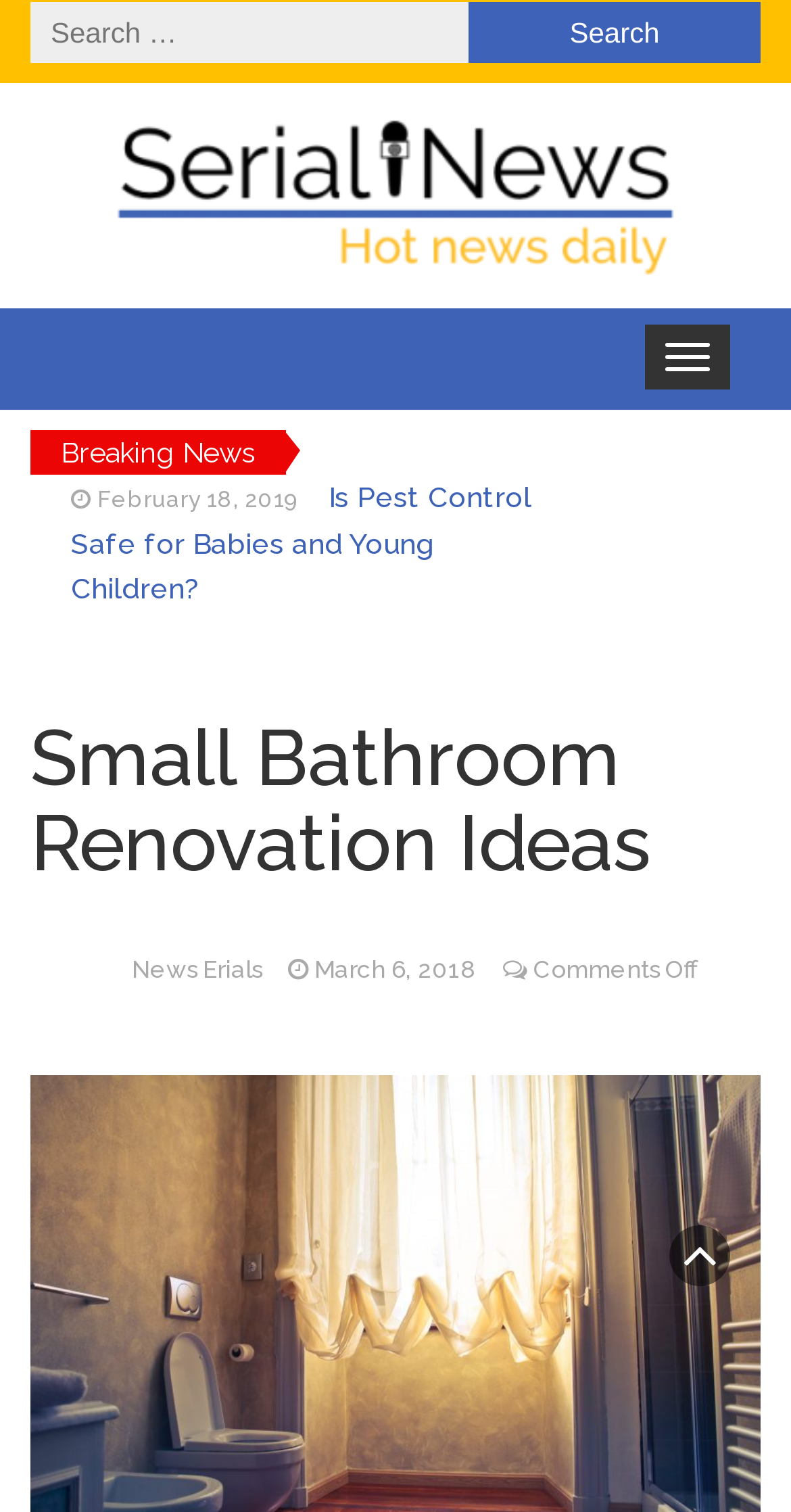Generate a comprehensive description of the webpage.

This webpage is about Small Bathroom Renovation Ideas, with a focus on news articles and related information. At the top, there is a search bar with a "Search for:" label, accompanied by a search button on the right. Below the search bar, there is a link to "News Serials" with an associated image. 

On the left side, there is a "Toggle navigation" button. Below this button, there is a "Breaking News" heading, followed by a series of news articles with their corresponding dates. Each article has a title and a link to the full story. The articles are arranged in a vertical list, with the most recent ones at the top. The dates of the articles range from 2018 to 2023.

In the middle of the page, there is a prominent heading "Small Bathroom Renovation Ideas", which suggests that the webpage is focused on providing ideas and information related to bathroom renovation. 

At the bottom of the page, there are three links: "News Erials", a date "March 6, 2018", and "Comments Off". These links seem to be related to the news articles or the website itself, rather than the bathroom renovation topic.